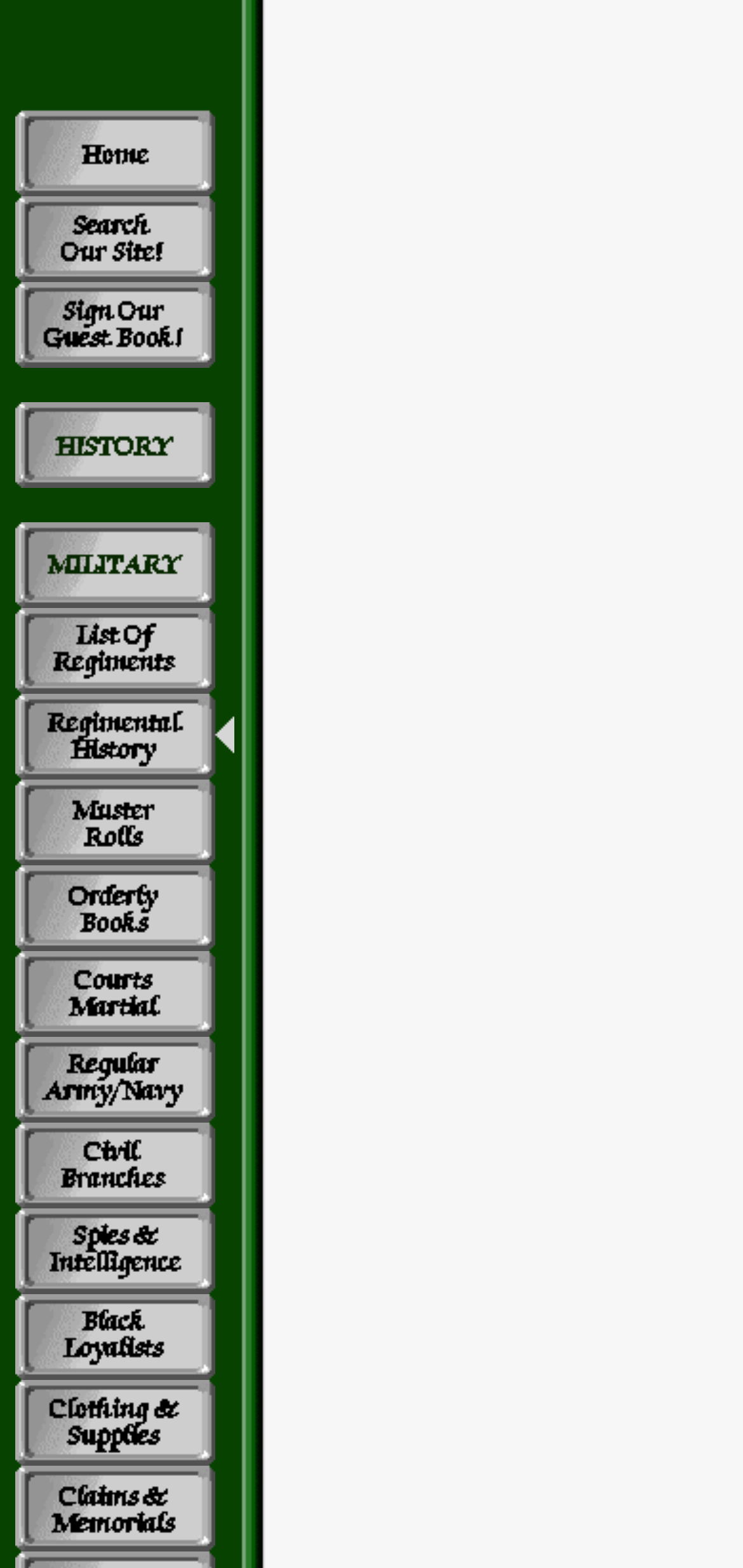Explain in detail what is displayed on the webpage.

The webpage is dedicated to the Loyalist Institute, specifically showcasing a letter from John Graham to Sir Guy Carleton dated 1782. At the top left corner, there is a navigation menu consisting of 14 links, each accompanied by an image. These links are arranged vertically, with "Home" at the top and "Claims and Memorials" at the bottom. The links are categorized into sections such as "HISTORY", "MILITARY", and others.

Below the navigation menu, there is a table with two rows, but no visible content or text. The table appears to be empty, taking up a small portion of the screen.

The rest of the webpage is dedicated to the display of the letter, which is not explicitly described in the accessibility tree. However, based on the meta description, it can be inferred that the letter is the main content of the webpage.